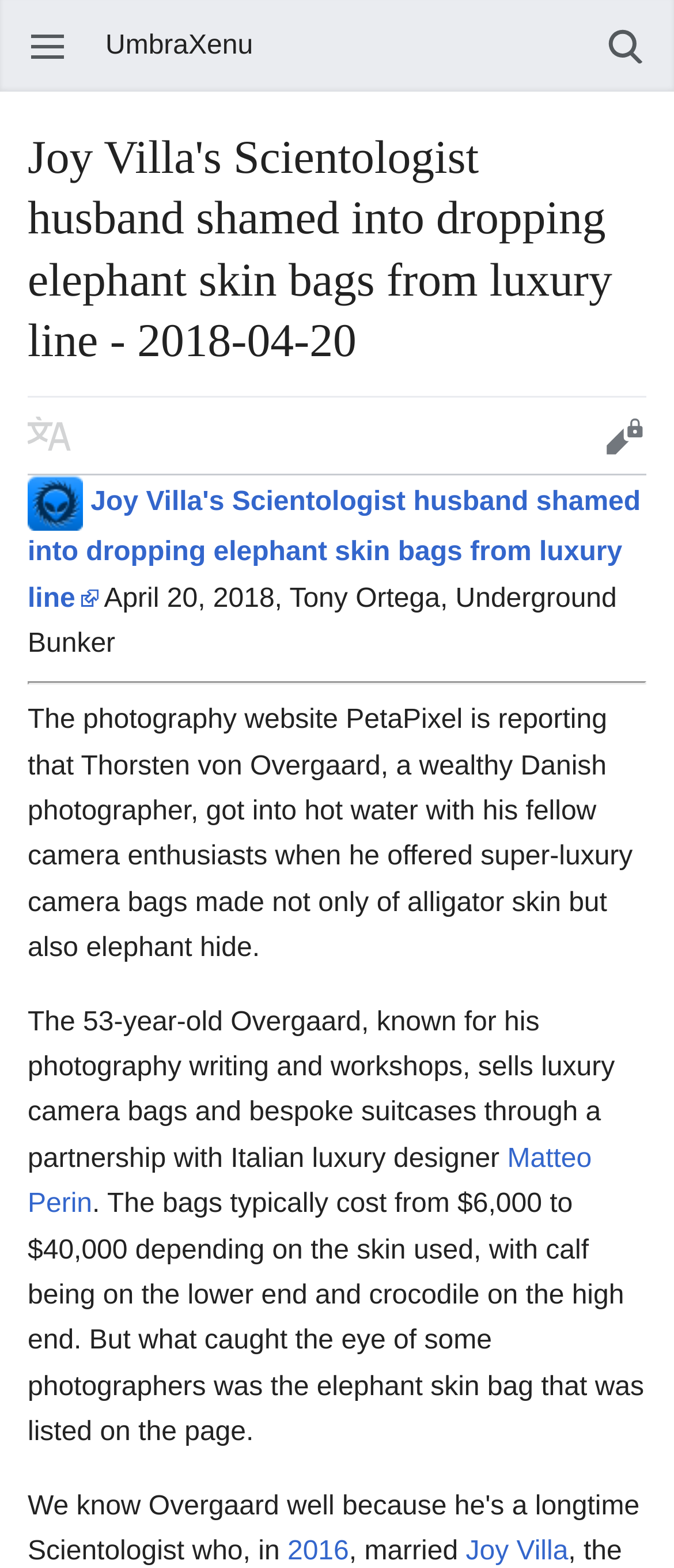Using the information in the image, give a comprehensive answer to the question: 
What is the name of the Italian luxury designer?

According to the webpage, the Italian luxury designer's name is Matteo Perin, as mentioned in the sentence 'The 53-year-old Overgaard, known for his photography writing and workshops, sells luxury camera bags and bespoke suitcases through a partnership with Italian luxury designer Matteo Perin'.